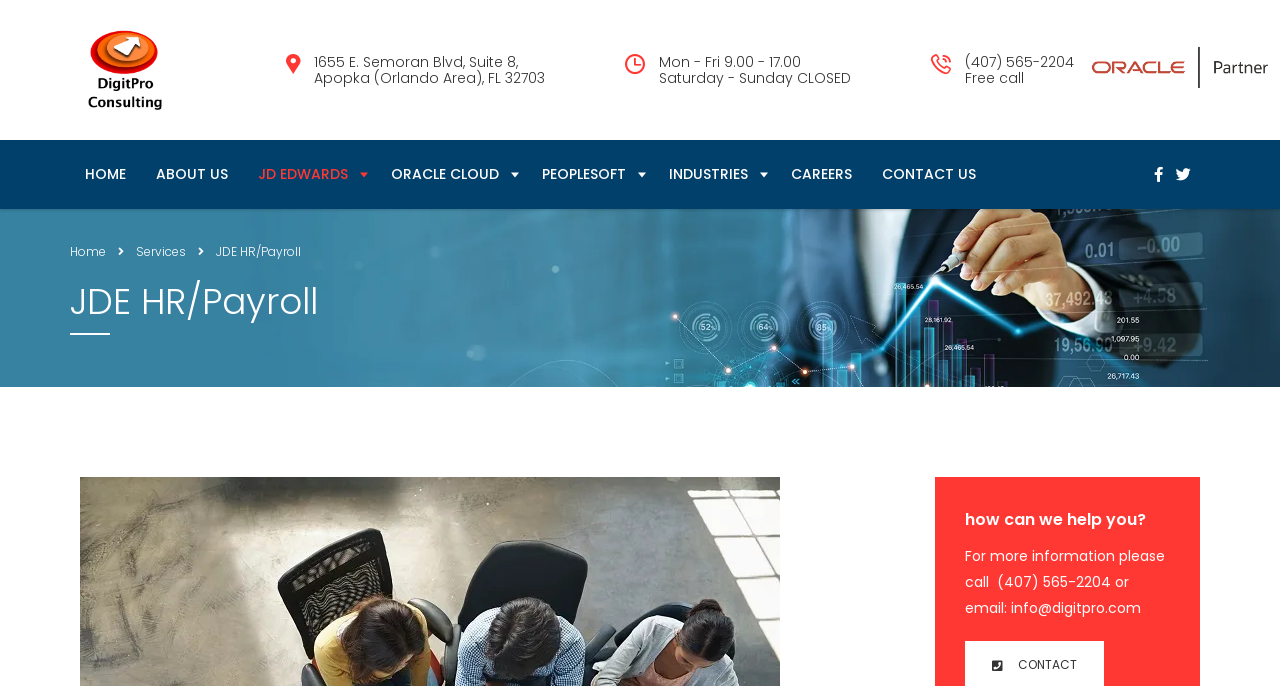Please identify the bounding box coordinates of the area that needs to be clicked to follow this instruction: "Contact us through the CONTACT US link".

[0.677, 0.204, 0.774, 0.305]